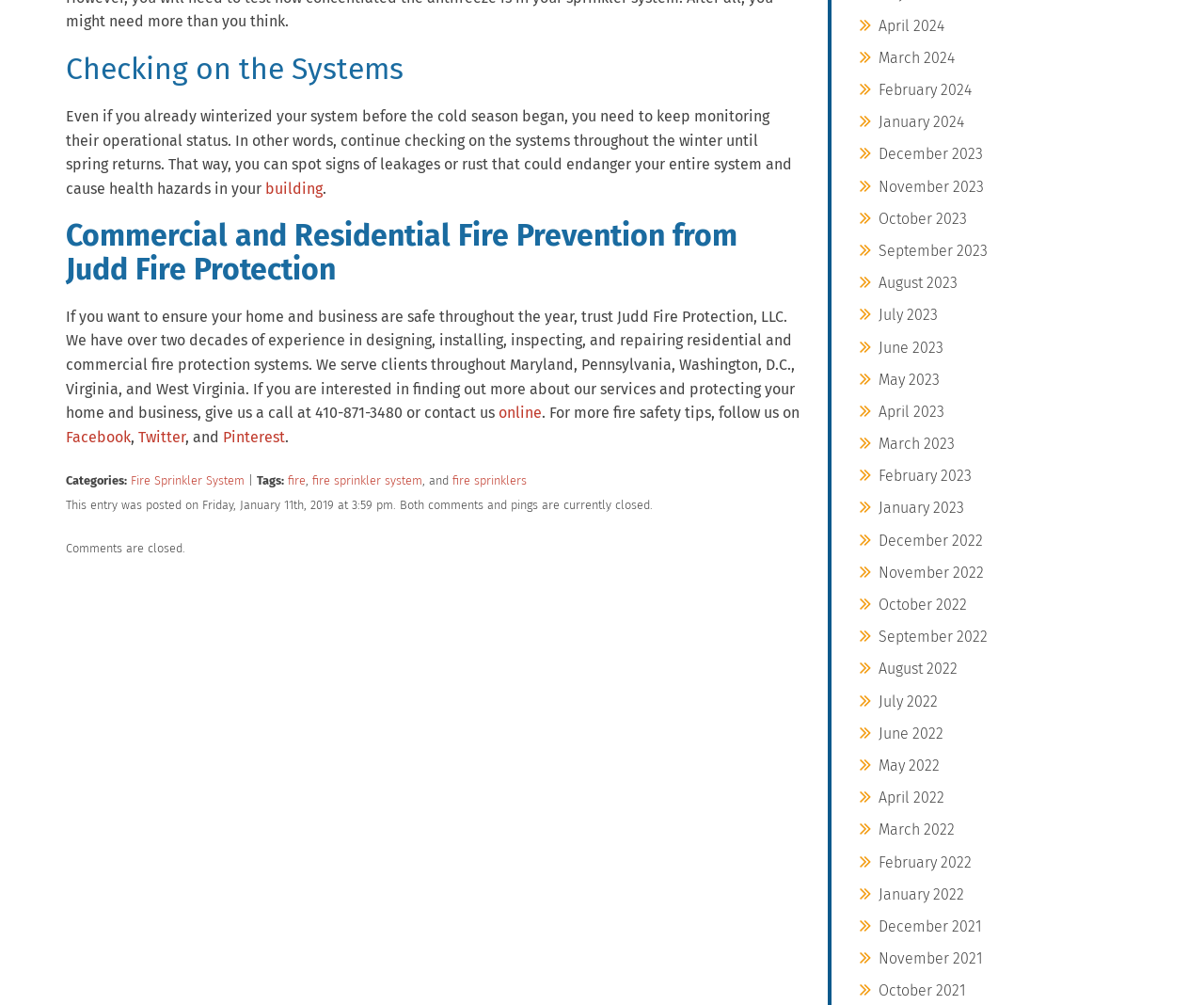Identify and provide the bounding box coordinates of the UI element described: "April 2024". The coordinates should be formatted as [left, top, right, bottom], with each number being a float between 0 and 1.

[0.73, 0.017, 0.784, 0.034]